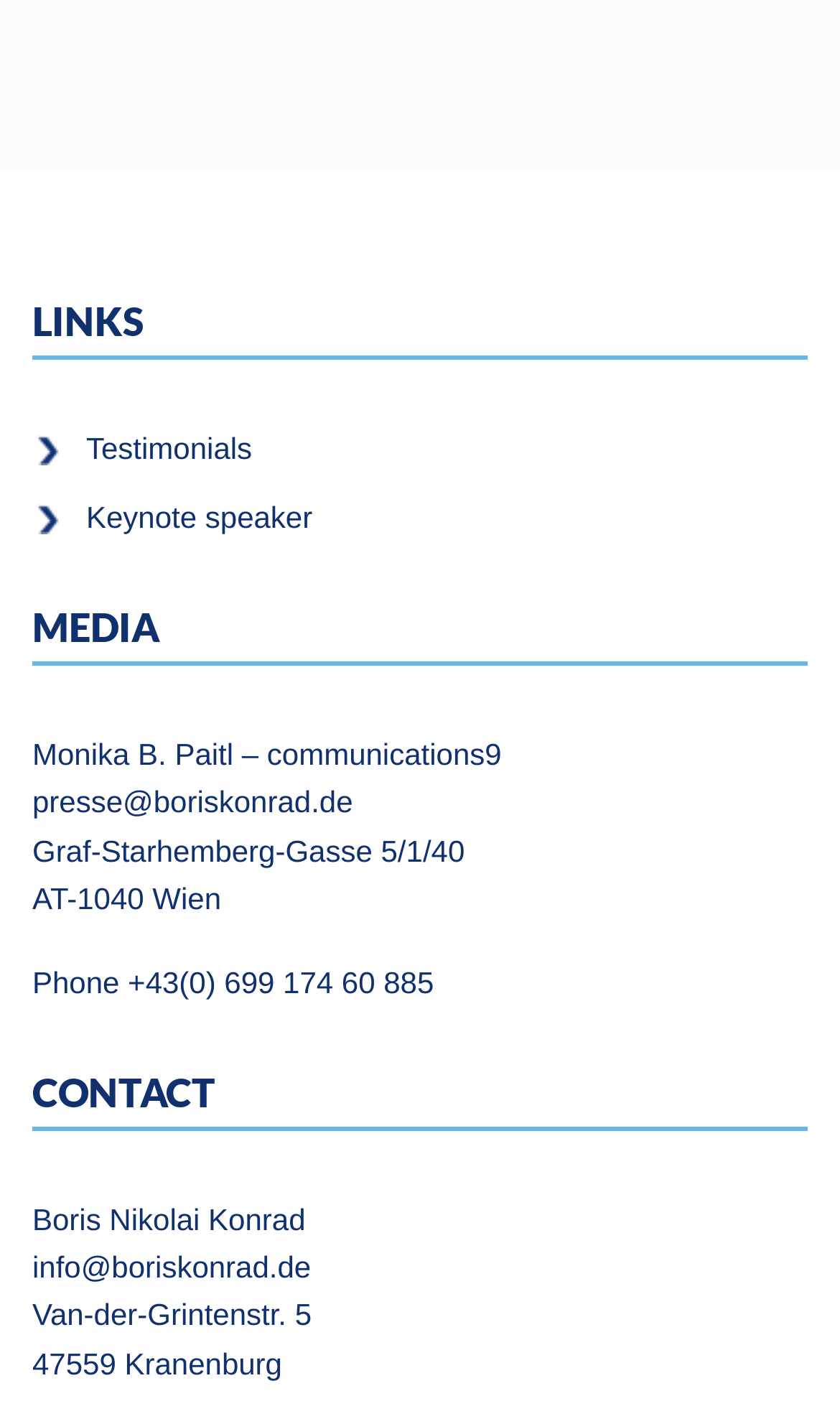Please give a one-word or short phrase response to the following question: 
What is the email address for press inquiries?

presse@boriskonrad.de